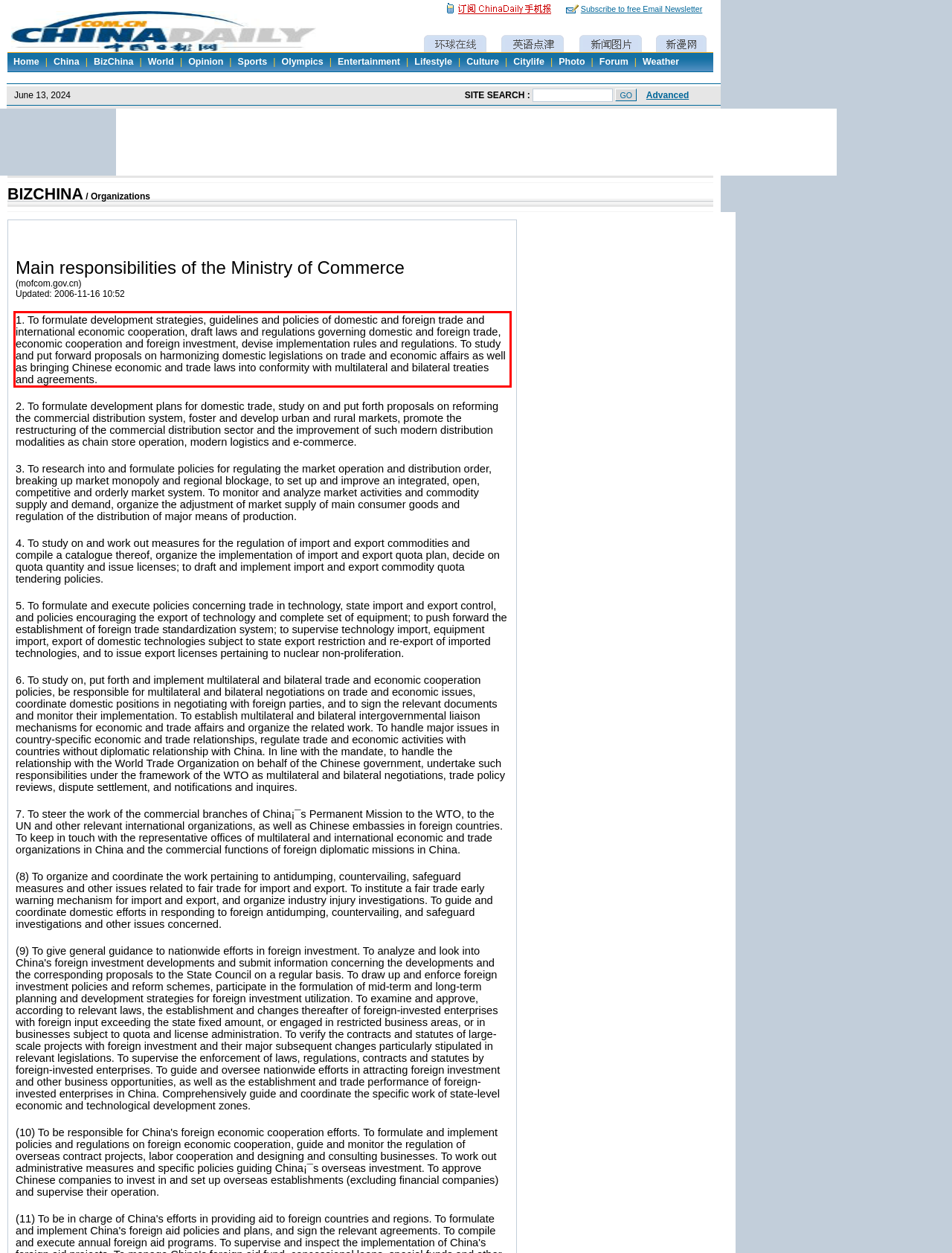Using the provided webpage screenshot, recognize the text content in the area marked by the red bounding box.

1. To formulate development strategies, guidelines and policies of domestic and foreign trade and international economic cooperation, draft laws and regulations governing domestic and foreign trade, economic cooperation and foreign investment, devise implementation rules and regulations. To study and put forward proposals on harmonizing domestic legislations on trade and economic affairs as well as bringing Chinese economic and trade laws into conformity with multilateral and bilateral treaties and agreements.